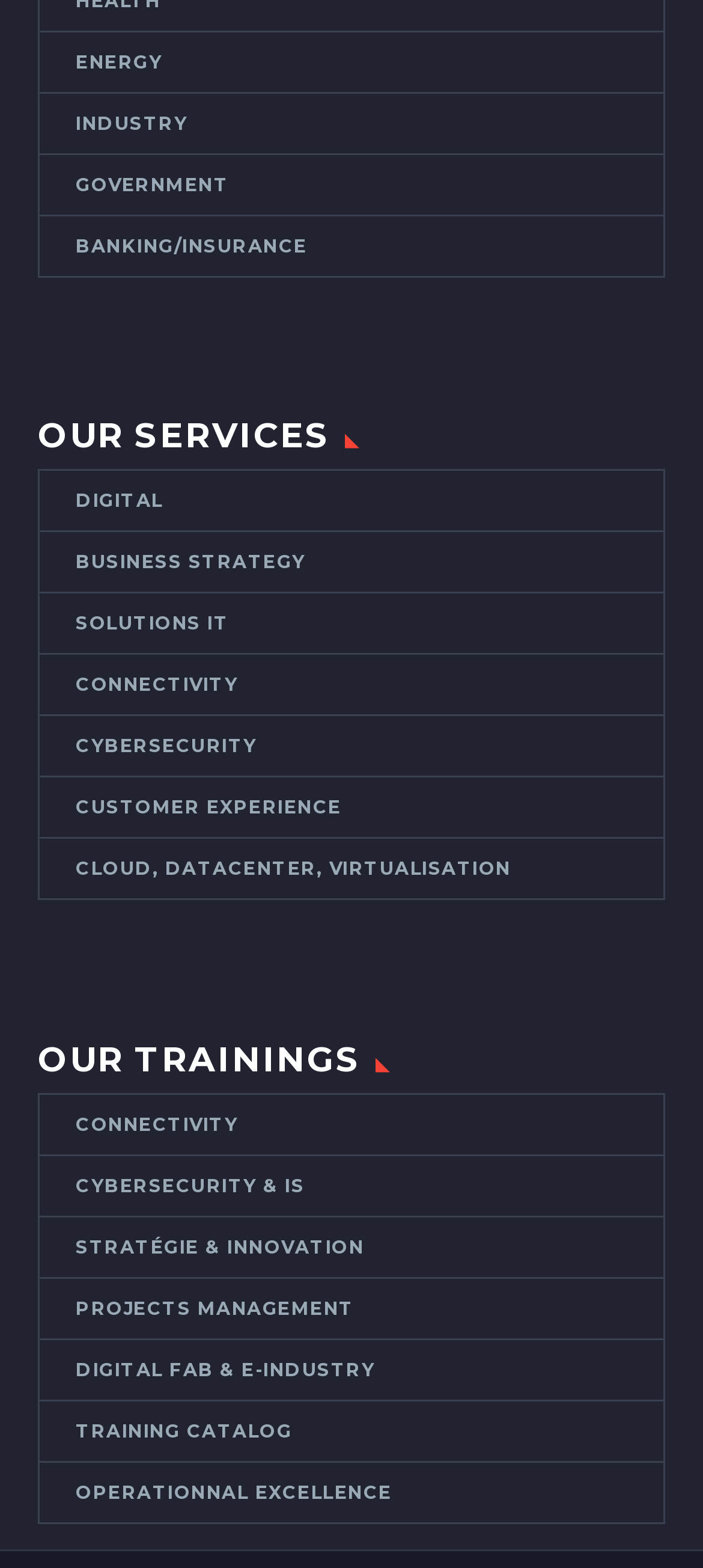Find and provide the bounding box coordinates for the UI element described here: "Customer experience". The coordinates should be given as four float numbers between 0 and 1: [left, top, right, bottom].

[0.056, 0.496, 0.944, 0.534]